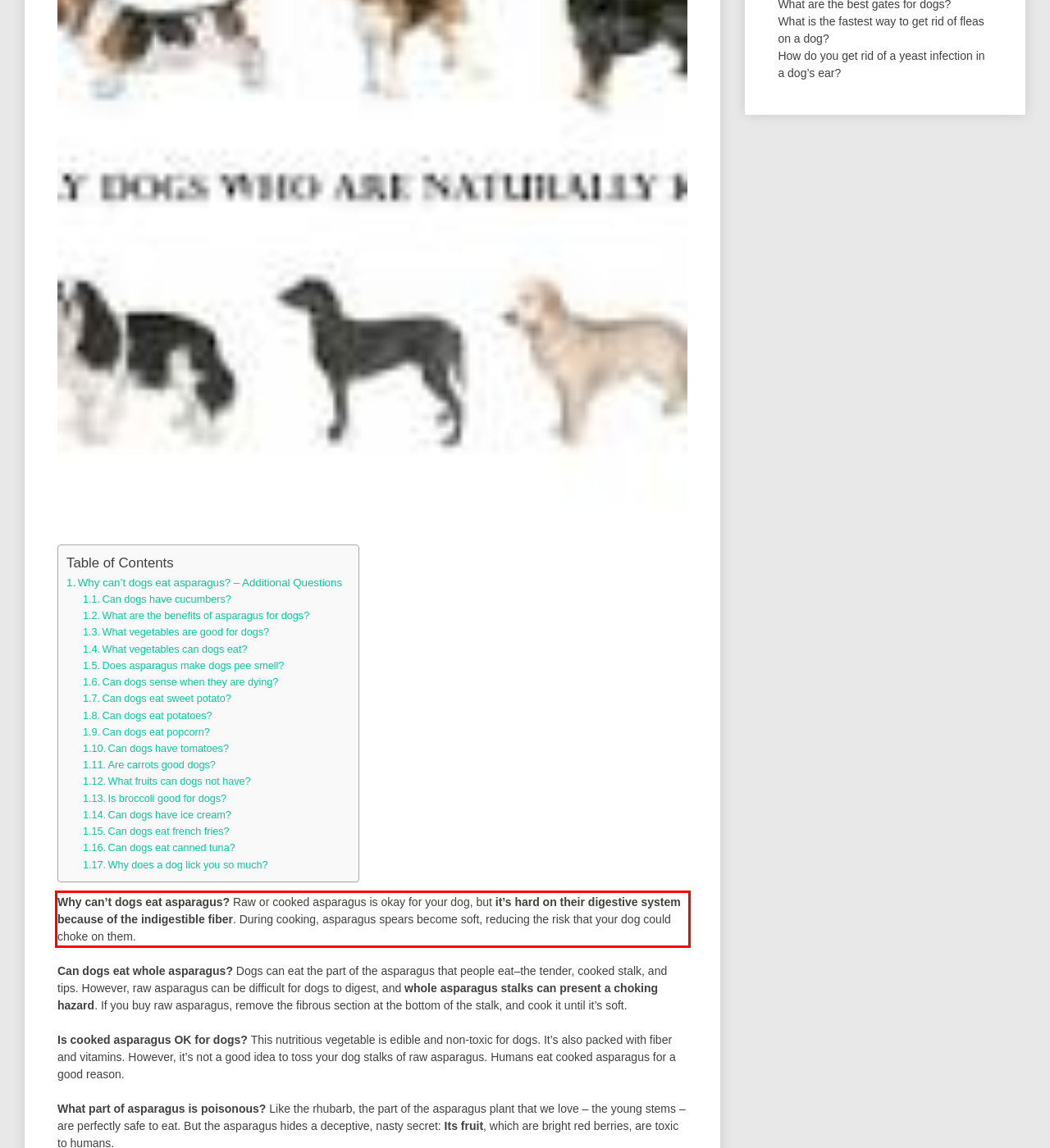With the provided screenshot of a webpage, locate the red bounding box and perform OCR to extract the text content inside it.

Why can’t dogs eat asparagus? Raw or cooked asparagus is okay for your dog, but it’s hard on their digestive system because of the indigestible fiber. During cooking, asparagus spears become soft, reducing the risk that your dog could choke on them.